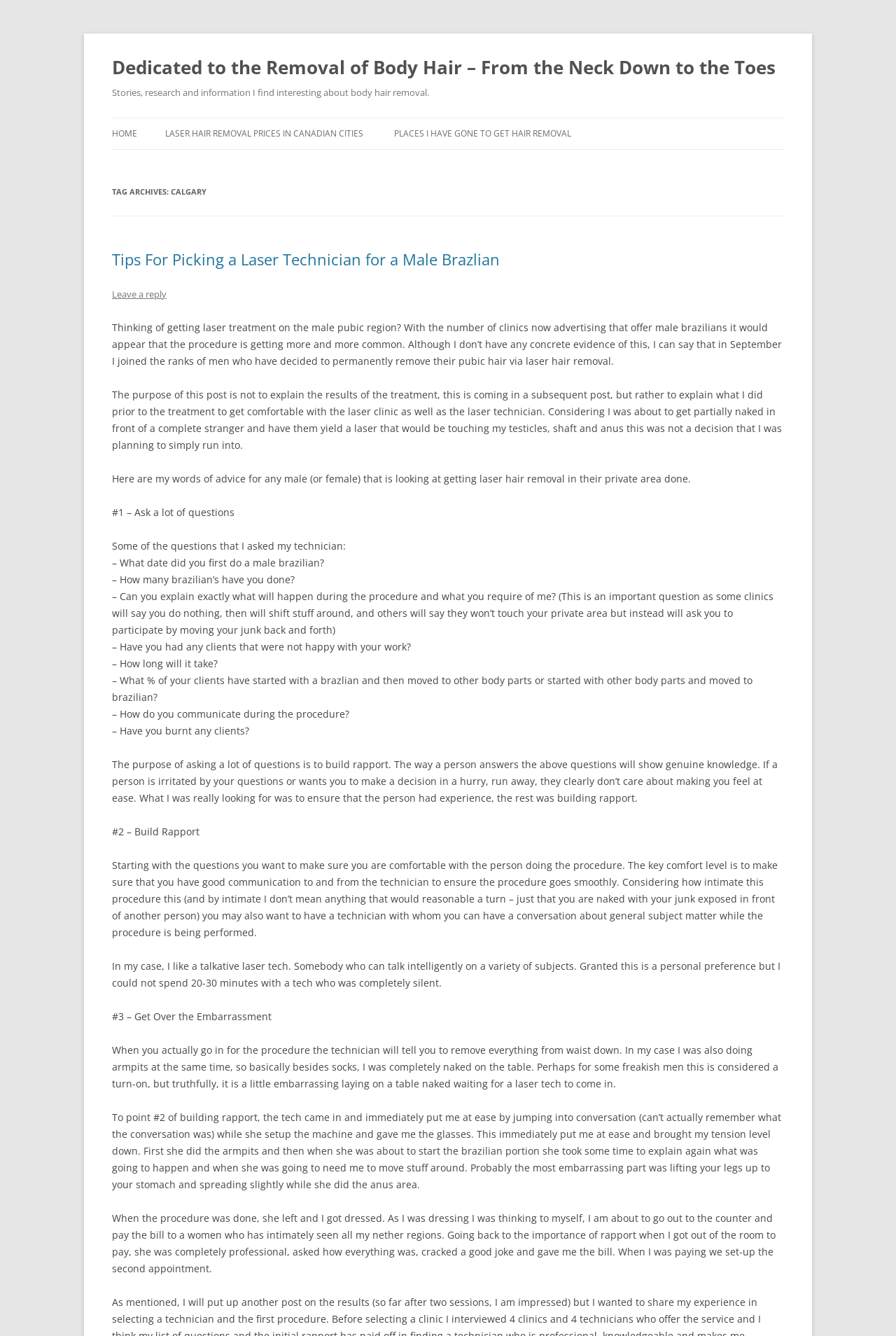Given the description: "Home", determine the bounding box coordinates of the UI element. The coordinates should be formatted as four float numbers between 0 and 1, [left, top, right, bottom].

[0.125, 0.089, 0.153, 0.112]